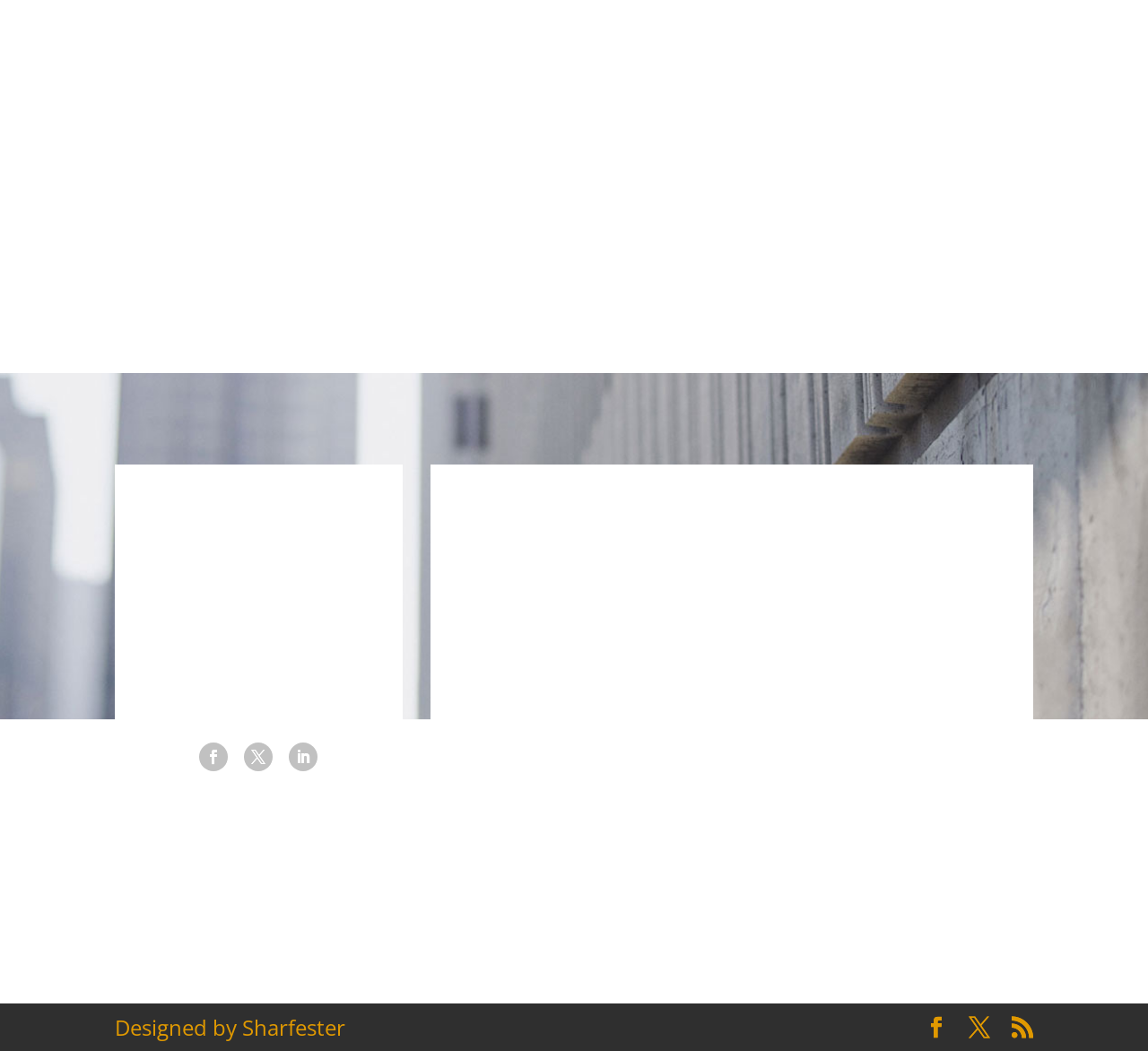Locate the bounding box coordinates of the element you need to click to accomplish the task described by this instruction: "Click the 'SEND MESSAGE' button".

[0.703, 0.774, 0.869, 0.813]